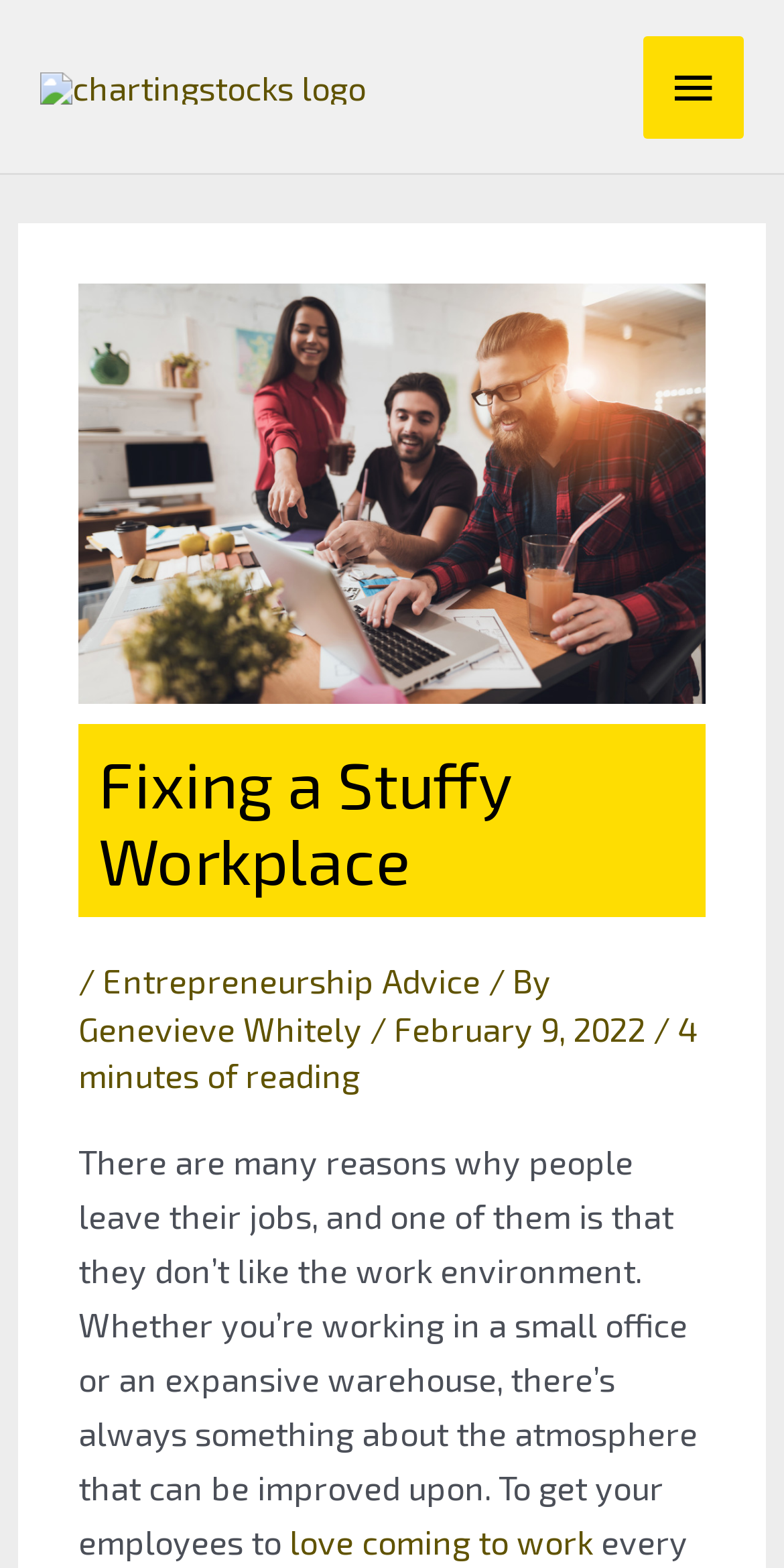When was the article published?
Answer the question based on the image using a single word or a brief phrase.

February 9, 2022